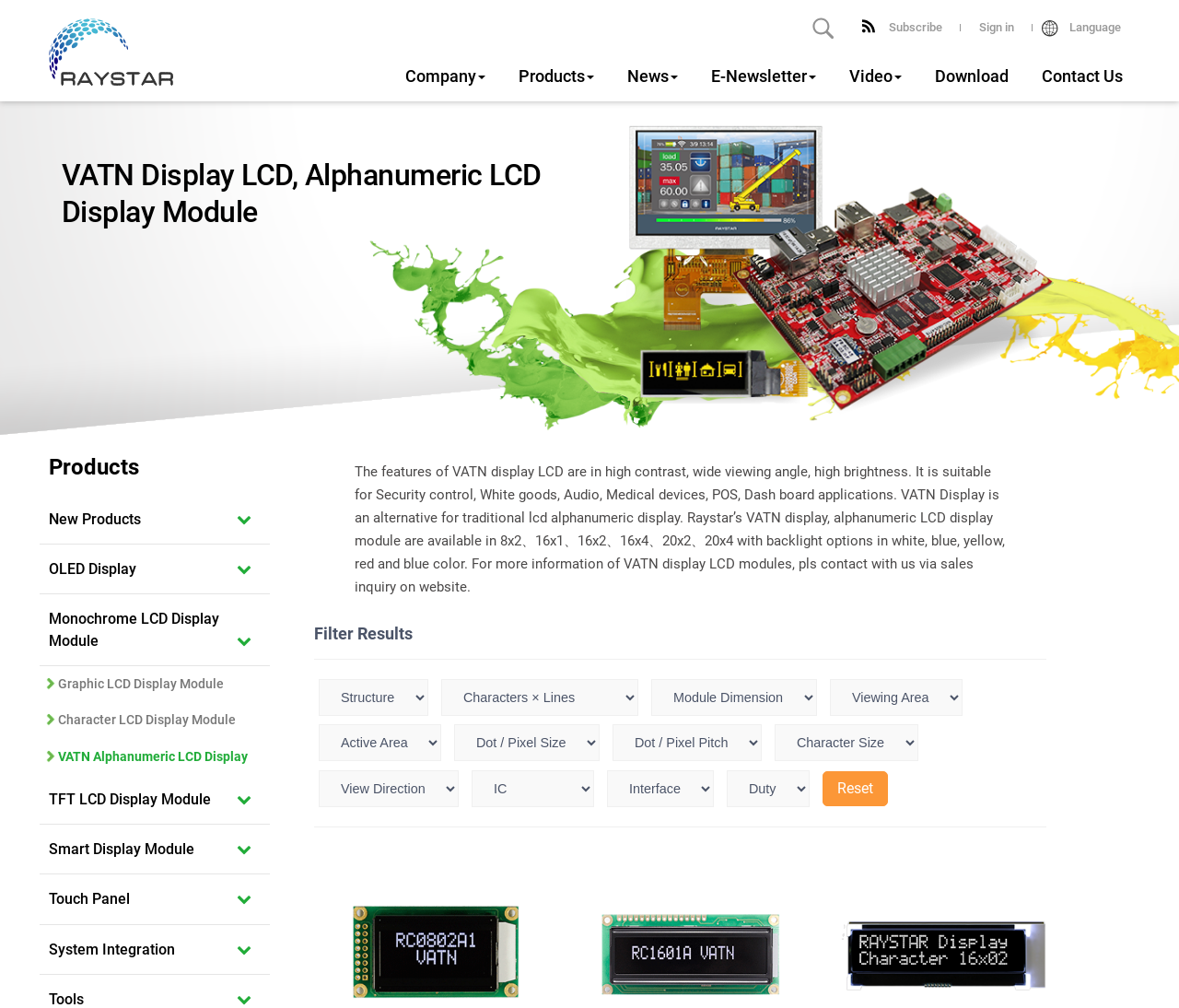Give a one-word or one-phrase response to the question:
What is the company name of the website?

Raystar Optronics, Inc.